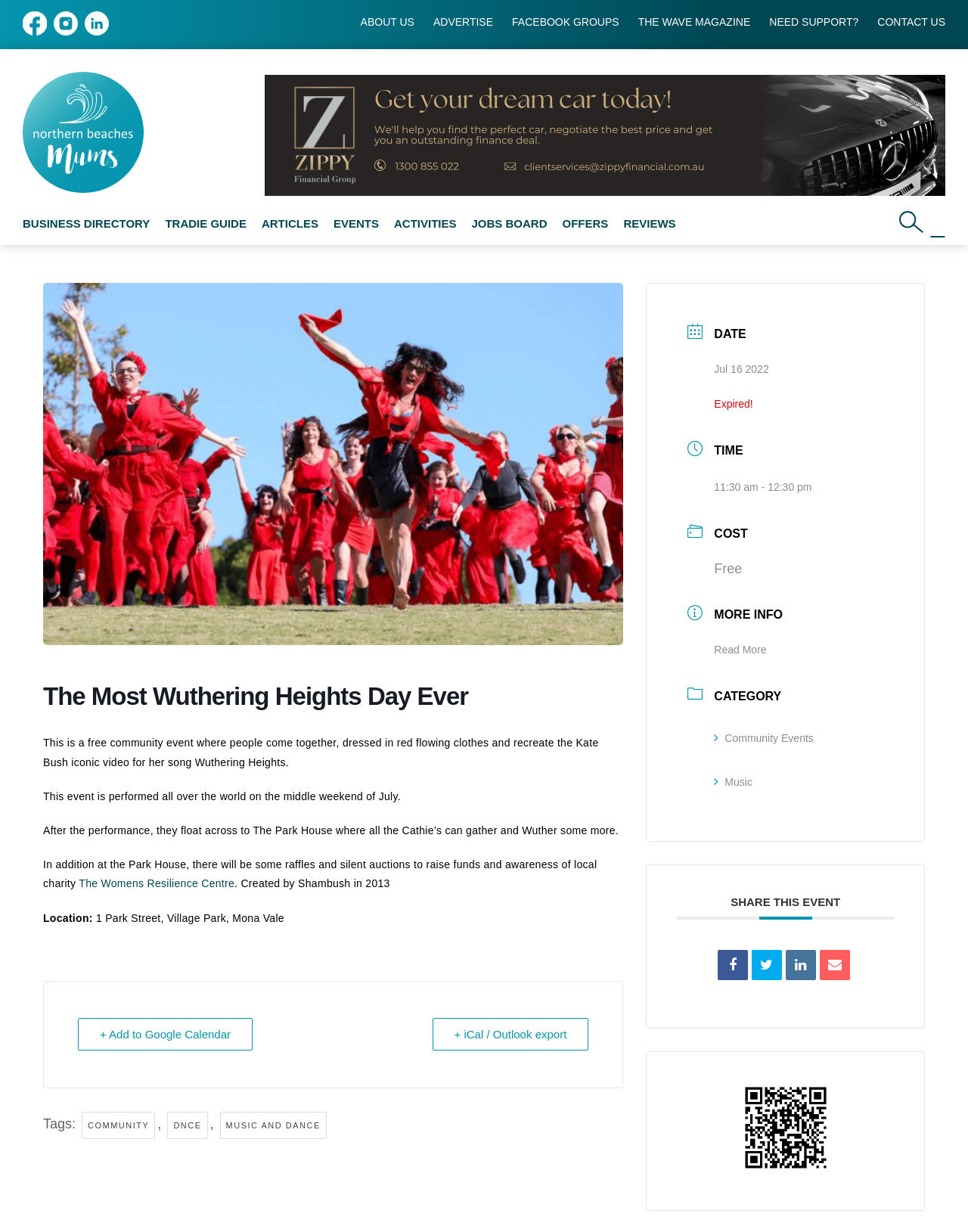What is the purpose of the raffles and silent auctions?
Provide a detailed answer to the question using information from the image.

The raffles and silent auctions are being held at the Park House after the performance, with the purpose of raising funds and awareness for a local charity, specifically The Womens Resilience Centre.